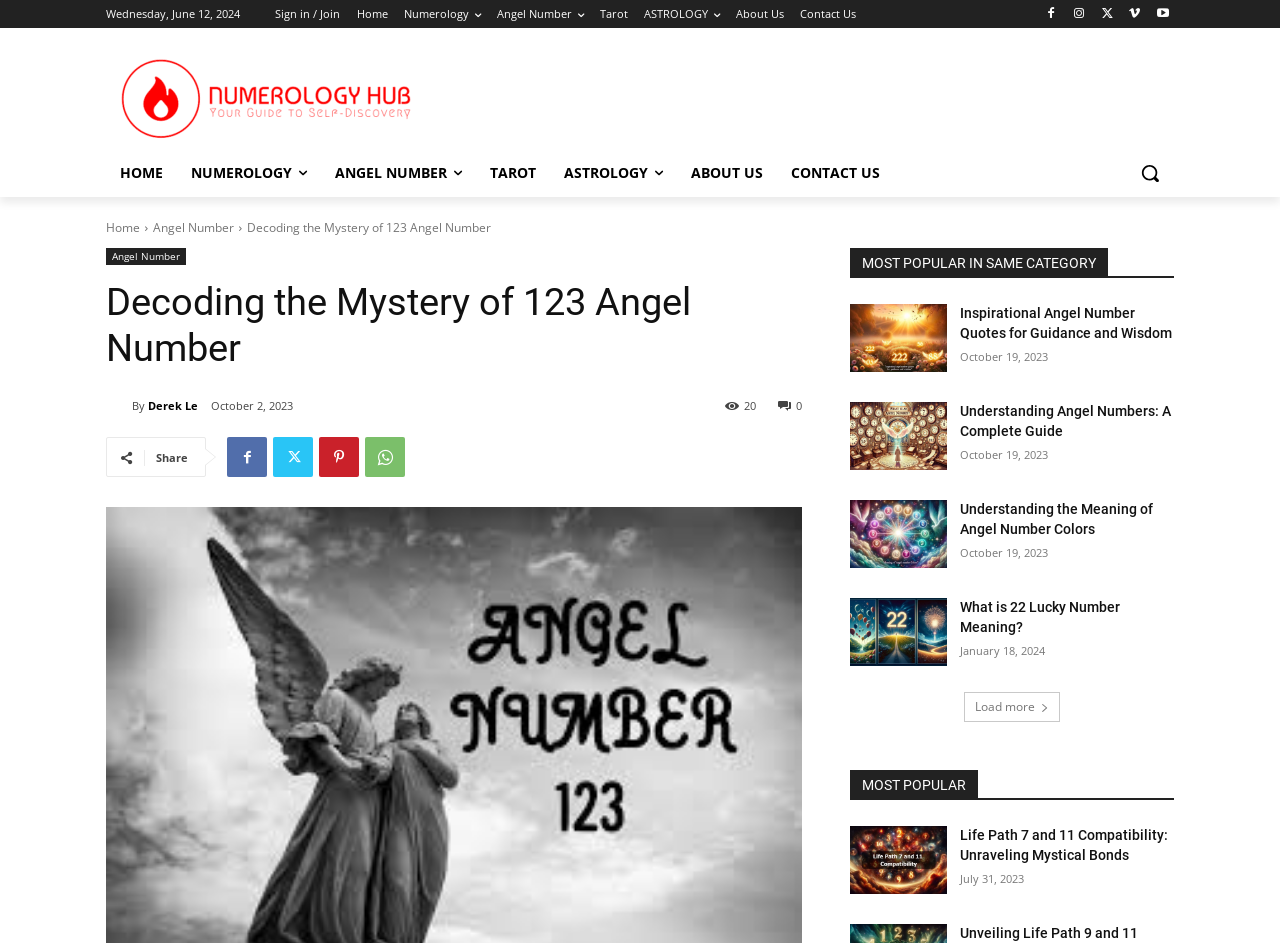Identify the coordinates of the bounding box for the element that must be clicked to accomplish the instruction: "Load more popular articles".

[0.753, 0.734, 0.828, 0.766]